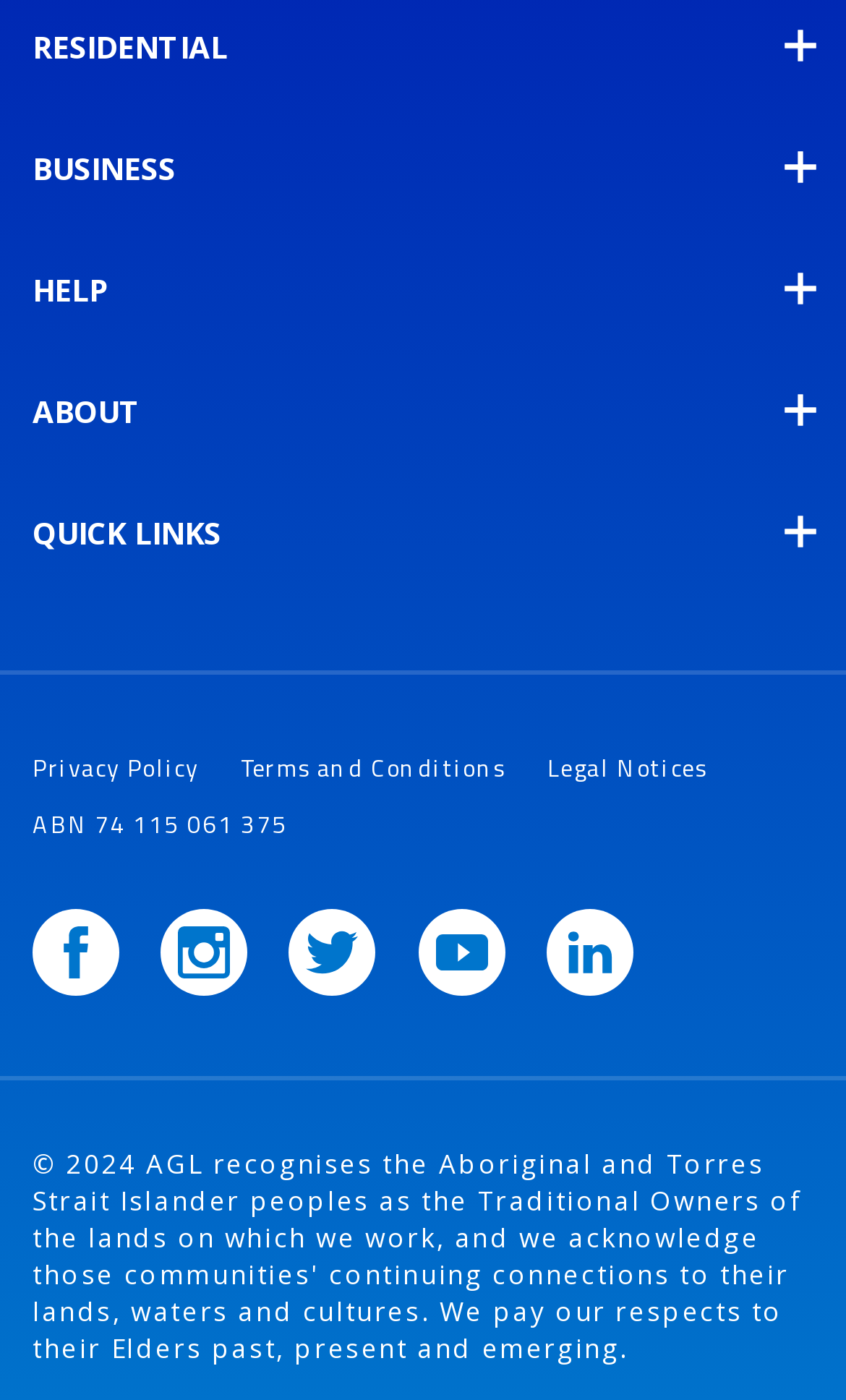Given the content of the image, can you provide a detailed answer to the question?
What is the text next to the first image element?

I looked at the first image element and found the adjacent text element, which reads 'RESIDENTIAL'.